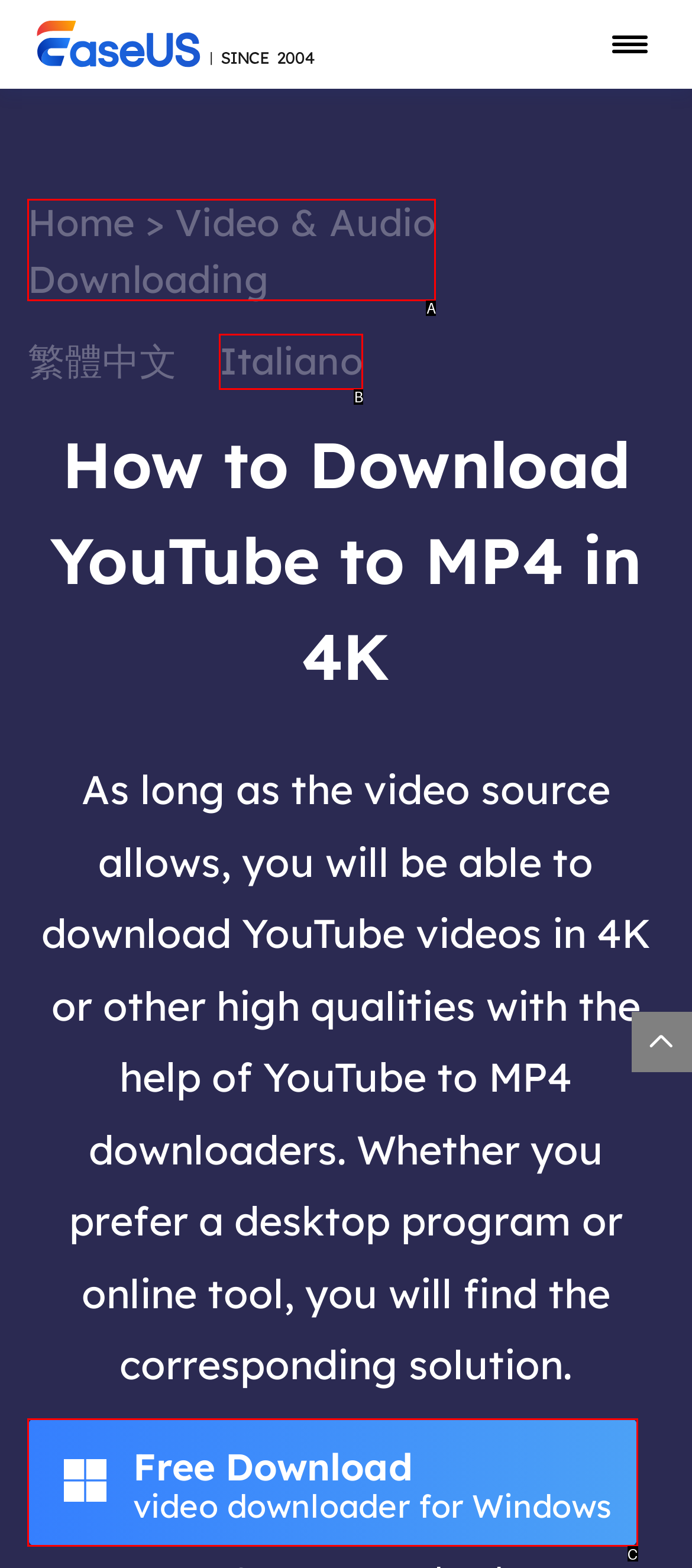Determine which option matches the description: Video & Audio Downloading. Answer using the letter of the option.

A